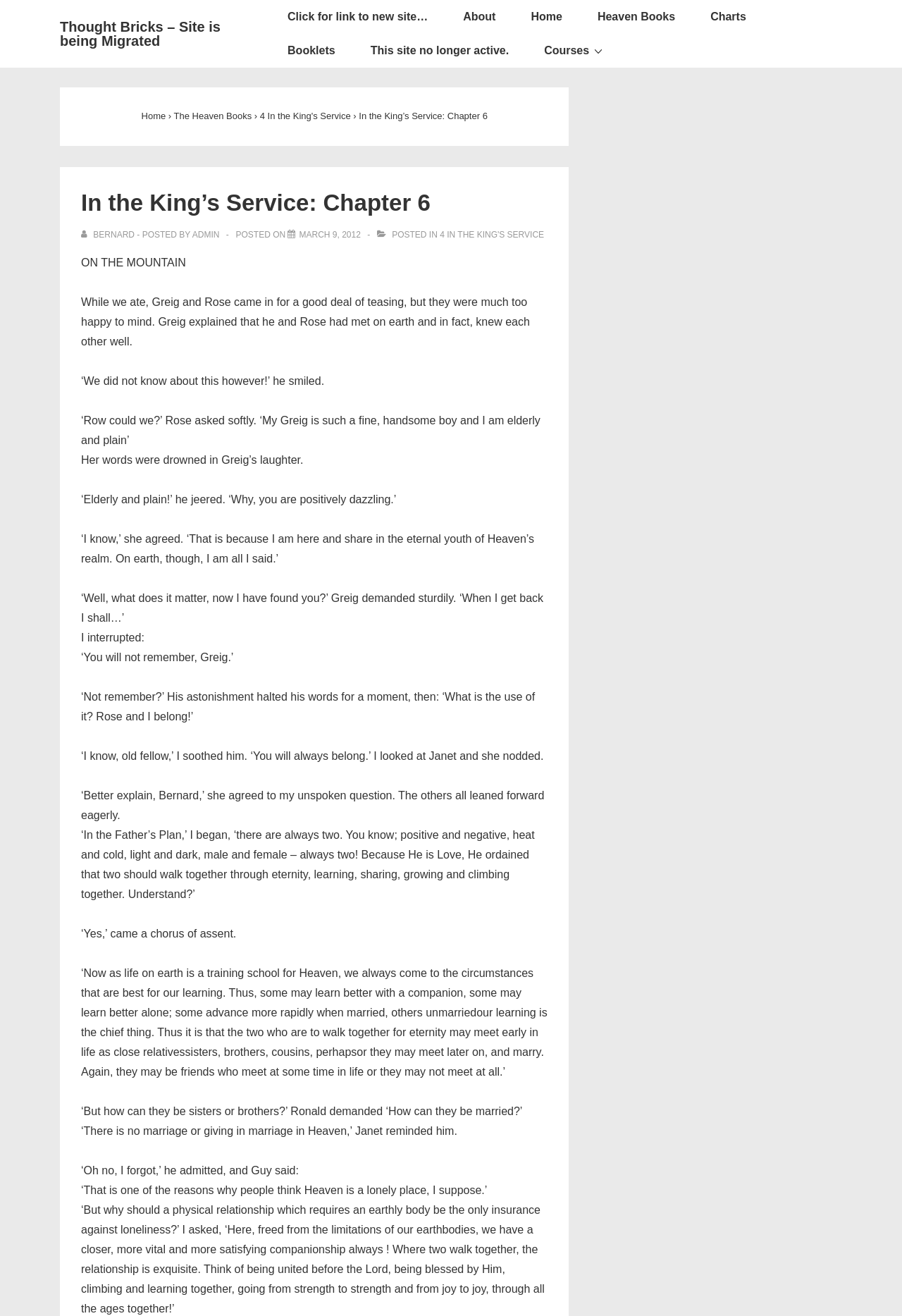Use a single word or phrase to answer the question: 
What is the date of the post?

March 9, 2012